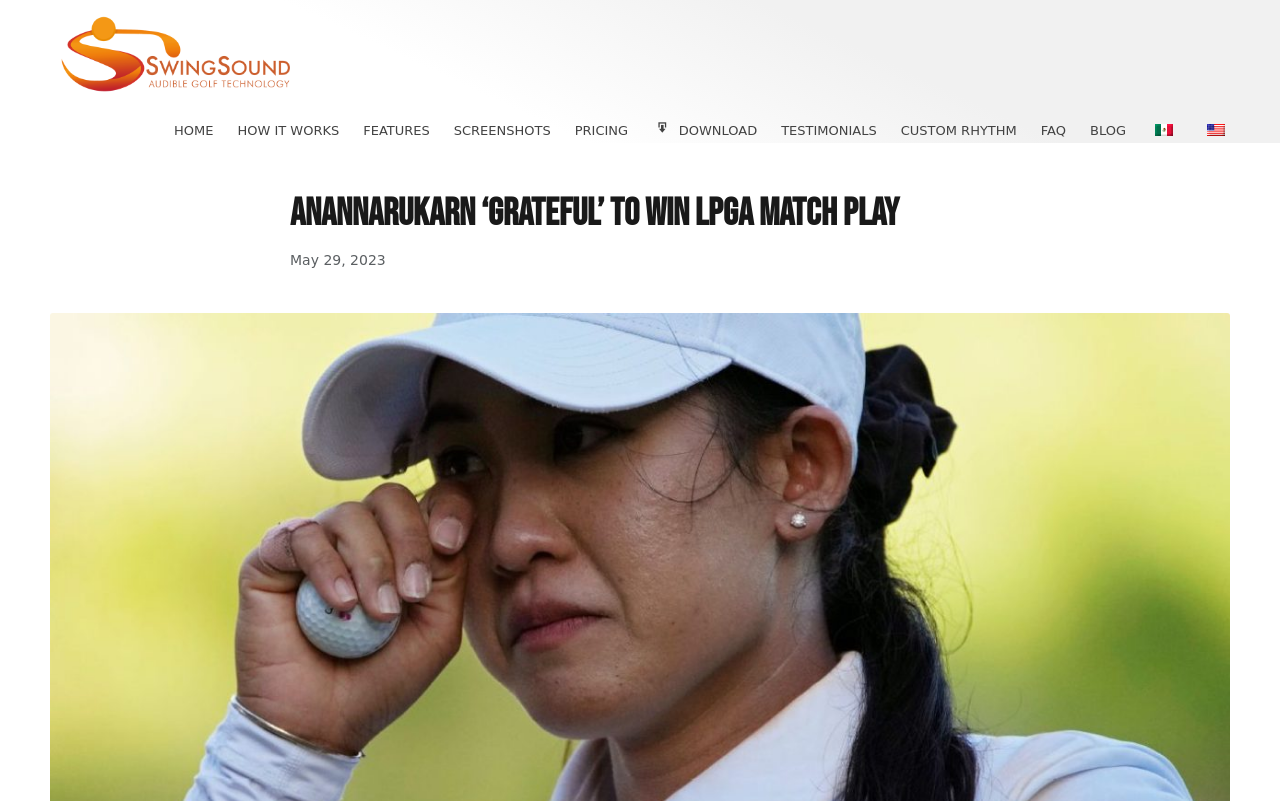How many language options are there?
Look at the image and respond with a one-word or short phrase answer.

2